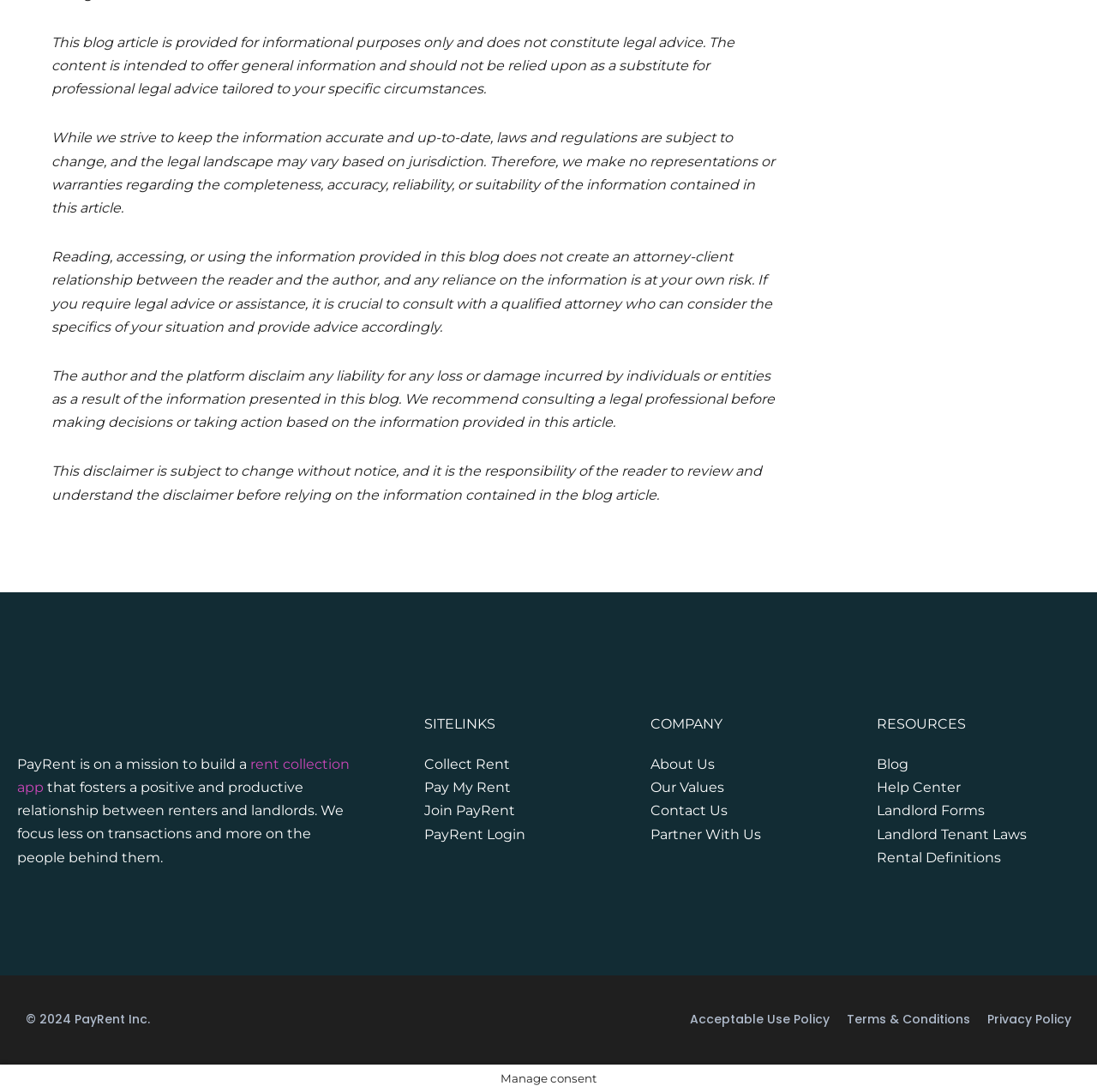Provide a brief response to the question below using one word or phrase:
What year is the copyright for?

2024